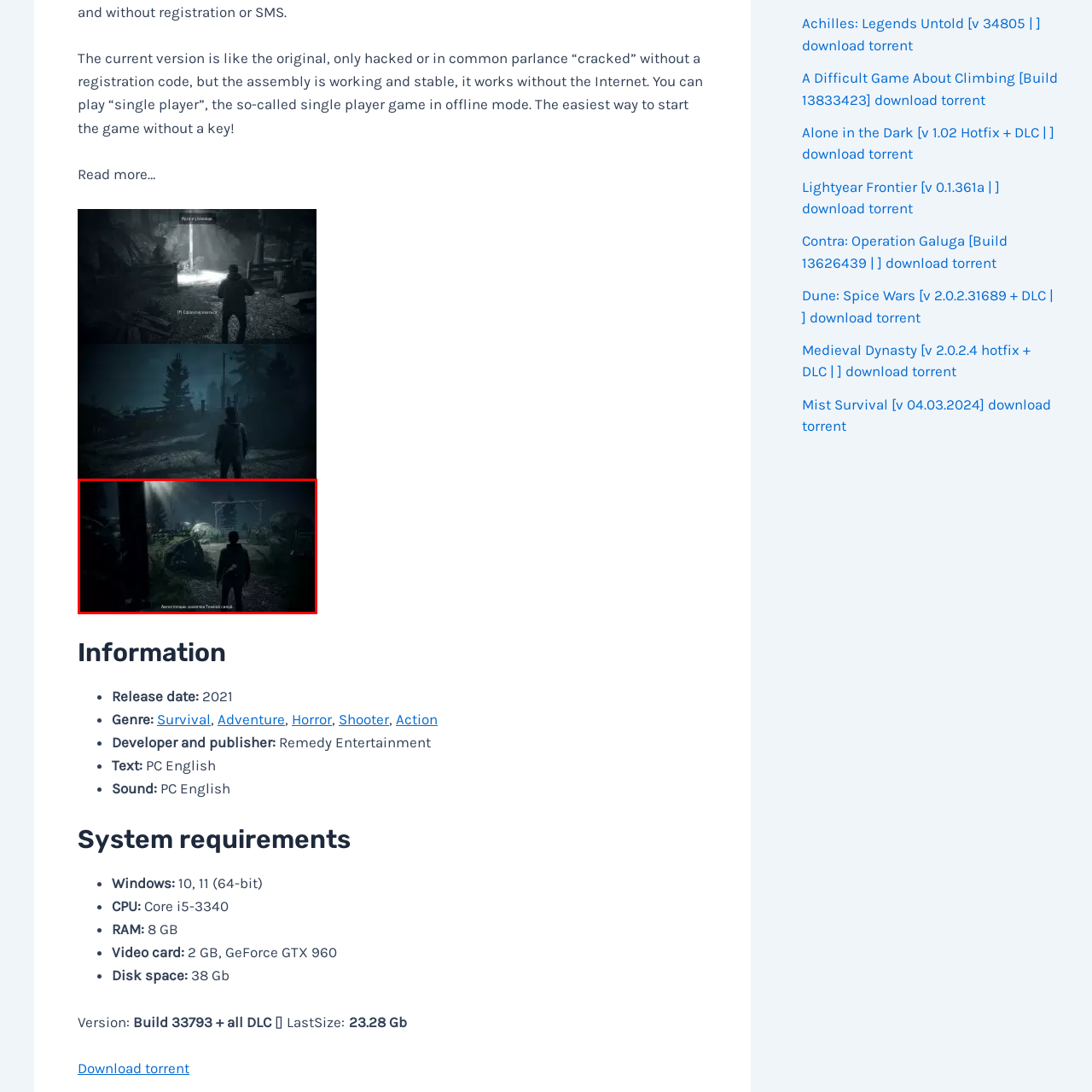Direct your attention to the image enclosed by the red boundary, What is above the figure? 
Answer concisely using a single word or phrase.

An intricate wooden frame